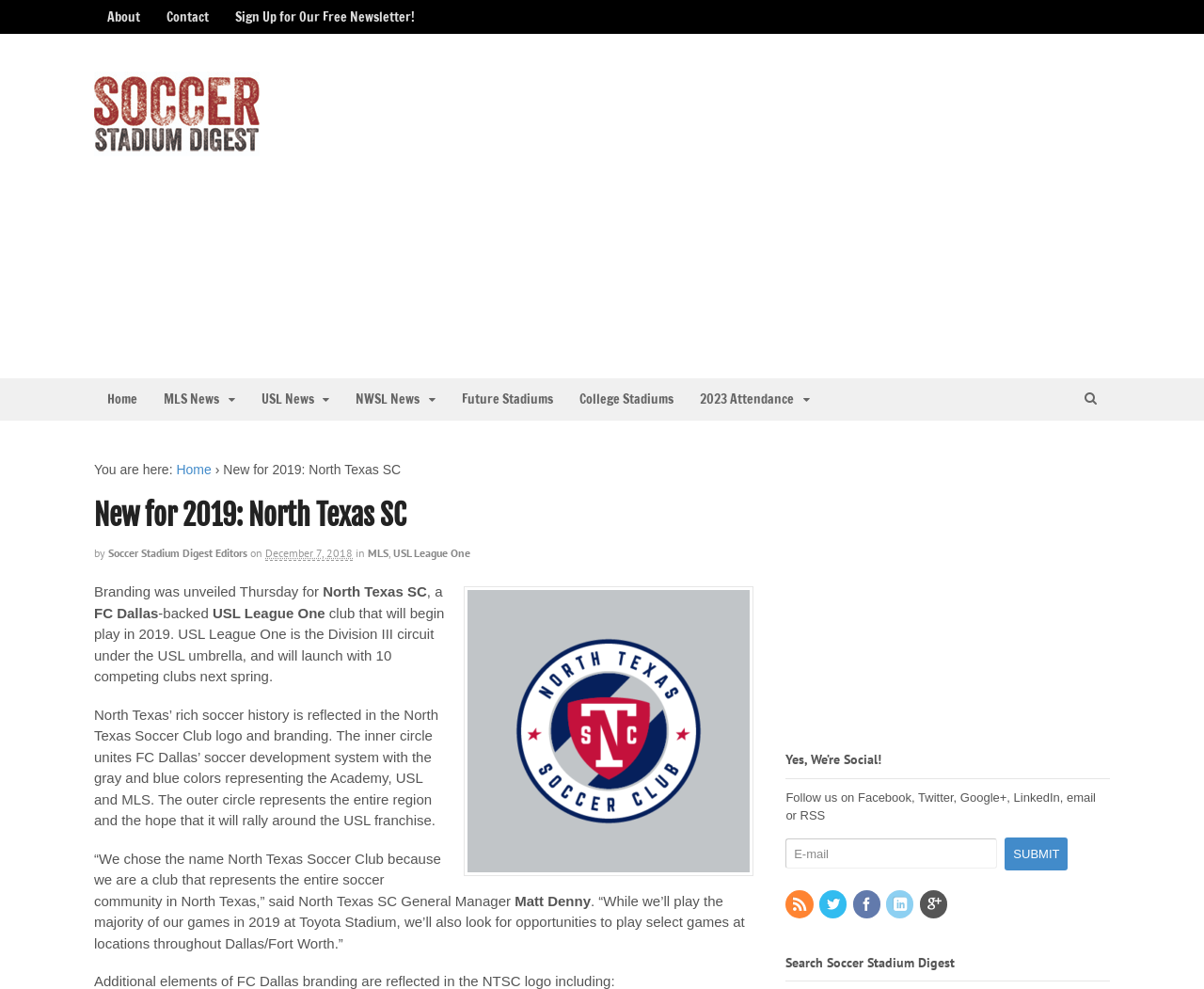What is the color of the text 'You are here:'?
Observe the image and answer the question with a one-word or short phrase response.

Unknown